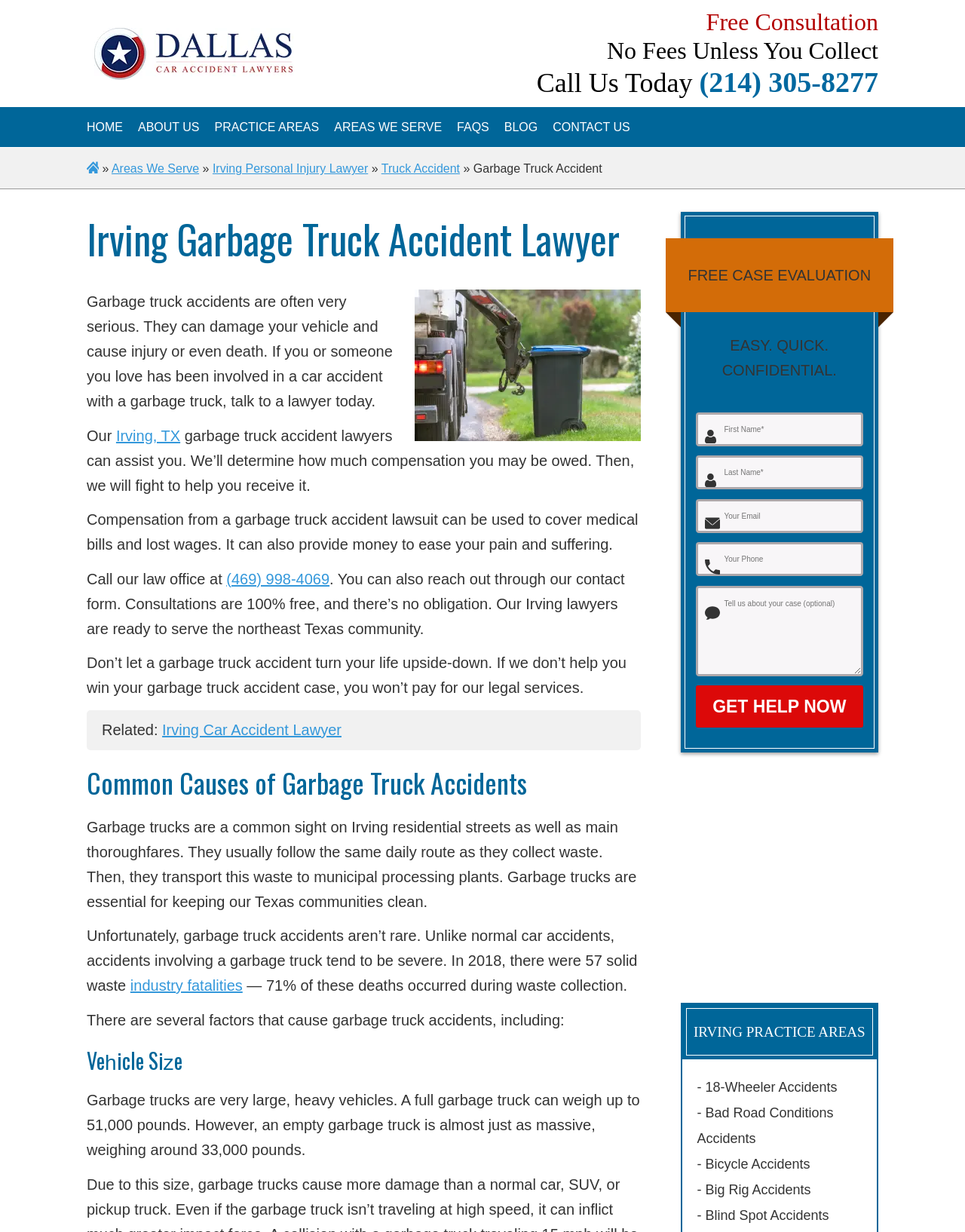What is the phone number to call for a free consultation?
Answer the question with detailed information derived from the image.

I found the phone number by looking at the link element with the text '(214) 305-8277' which is located near the 'Call Us Today' static text.